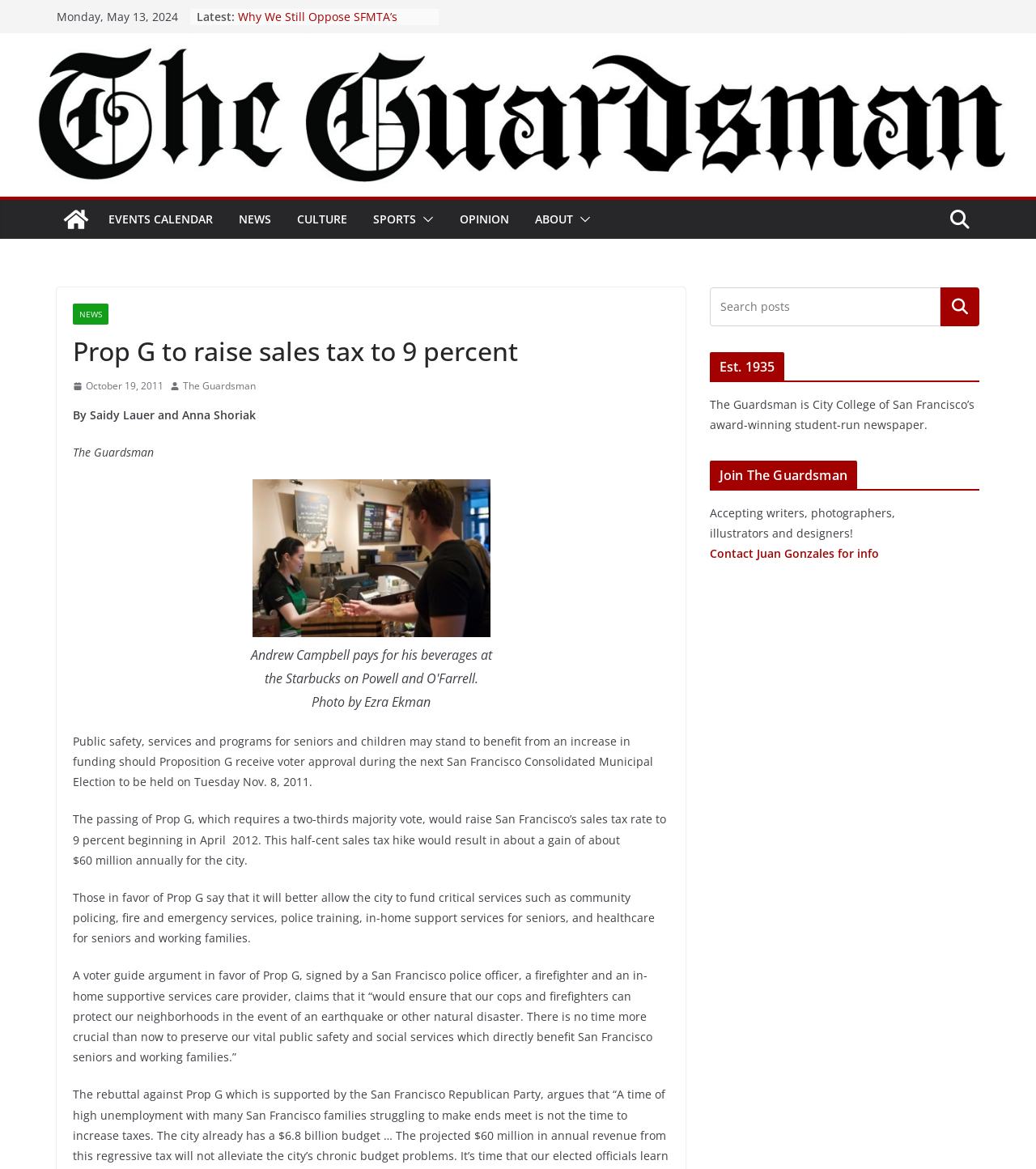Please answer the following question using a single word or phrase: 
What is the name of the newspaper?

The Guardsman